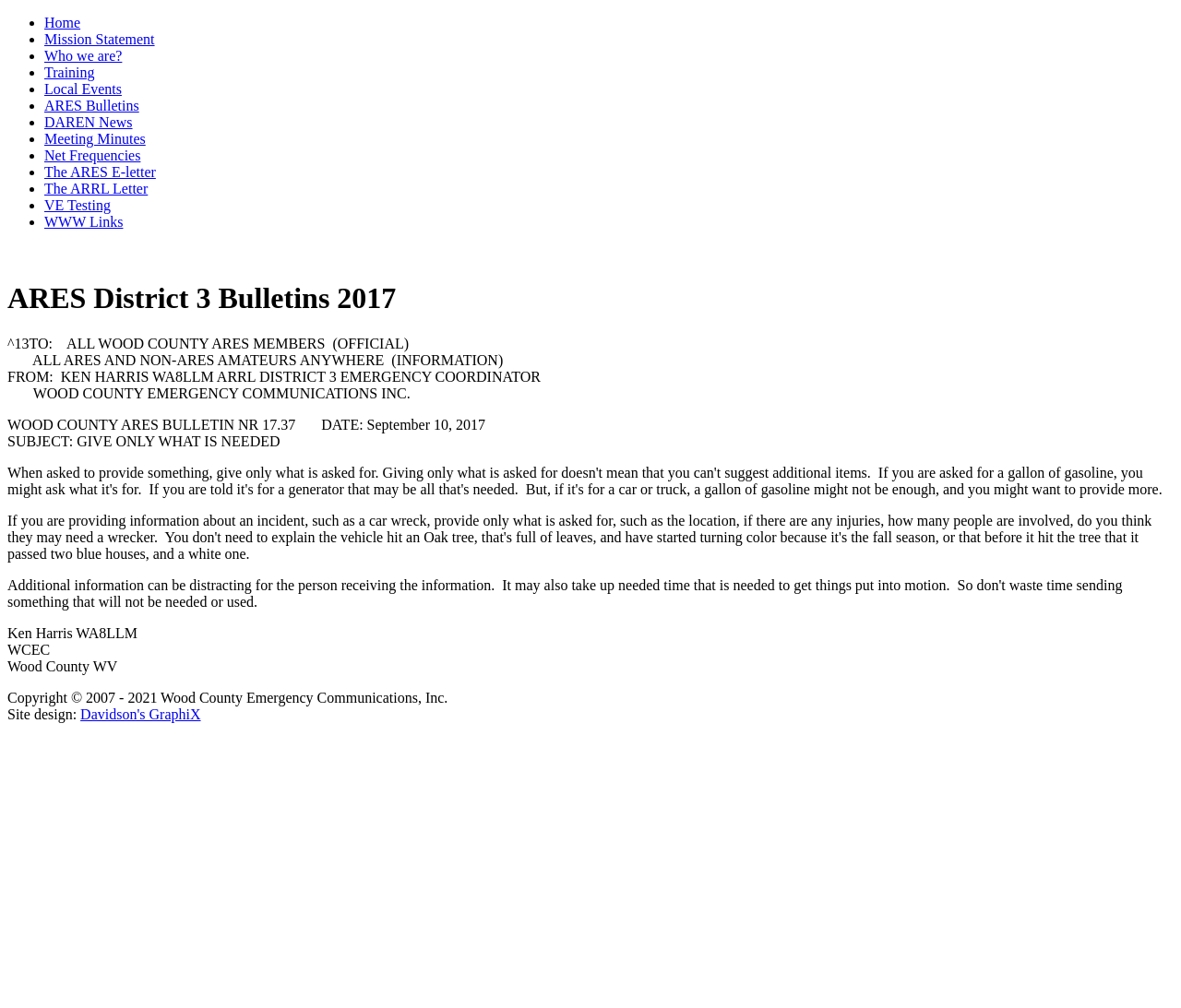Identify the bounding box coordinates for the element that needs to be clicked to fulfill this instruction: "View Mission Statement". Provide the coordinates in the format of four float numbers between 0 and 1: [left, top, right, bottom].

[0.038, 0.031, 0.131, 0.047]